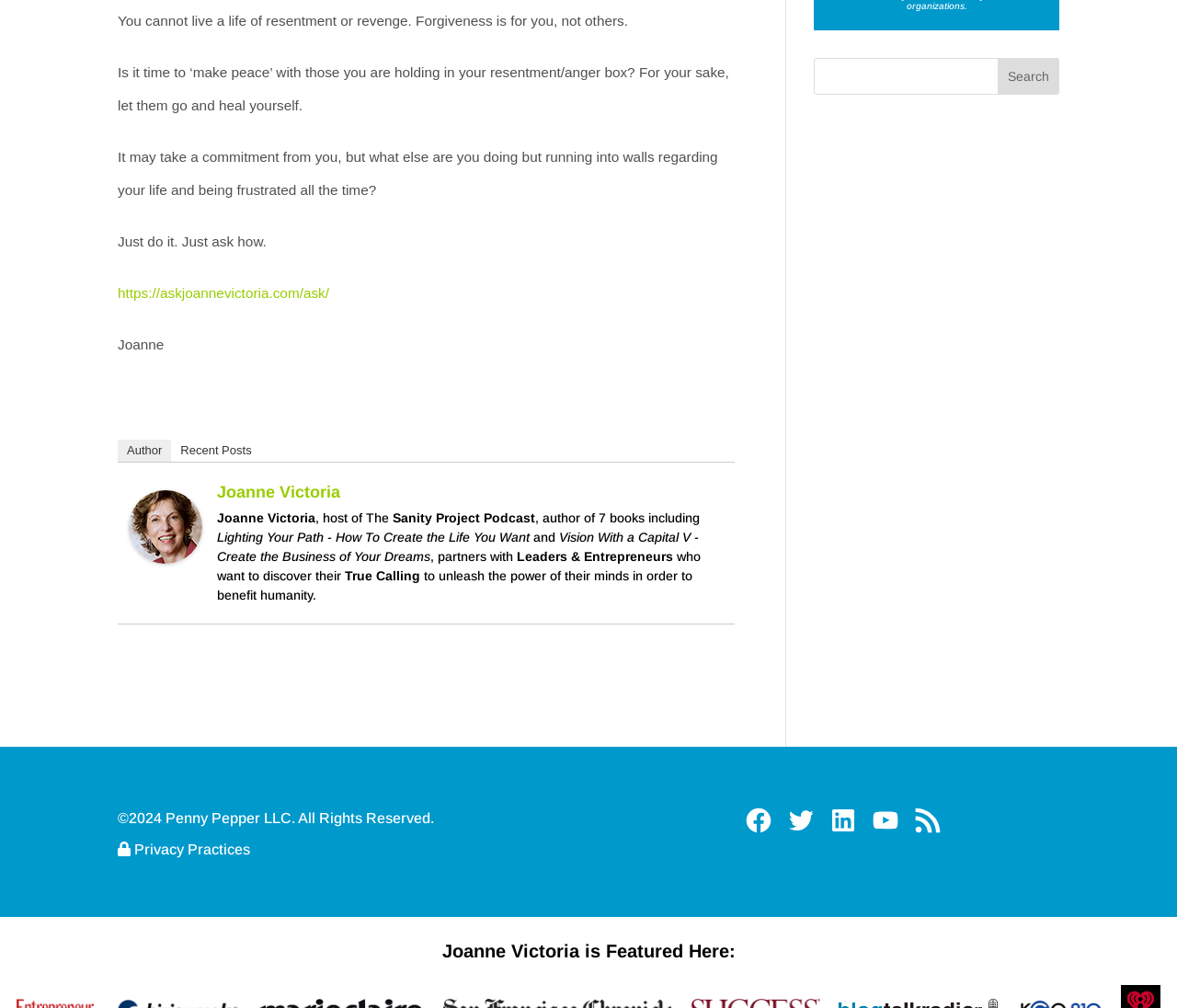Determine the bounding box coordinates of the clickable region to execute the instruction: "Follow Joanne on Facebook". The coordinates should be four float numbers between 0 and 1, denoted as [left, top, right, bottom].

[0.632, 0.799, 0.657, 0.828]